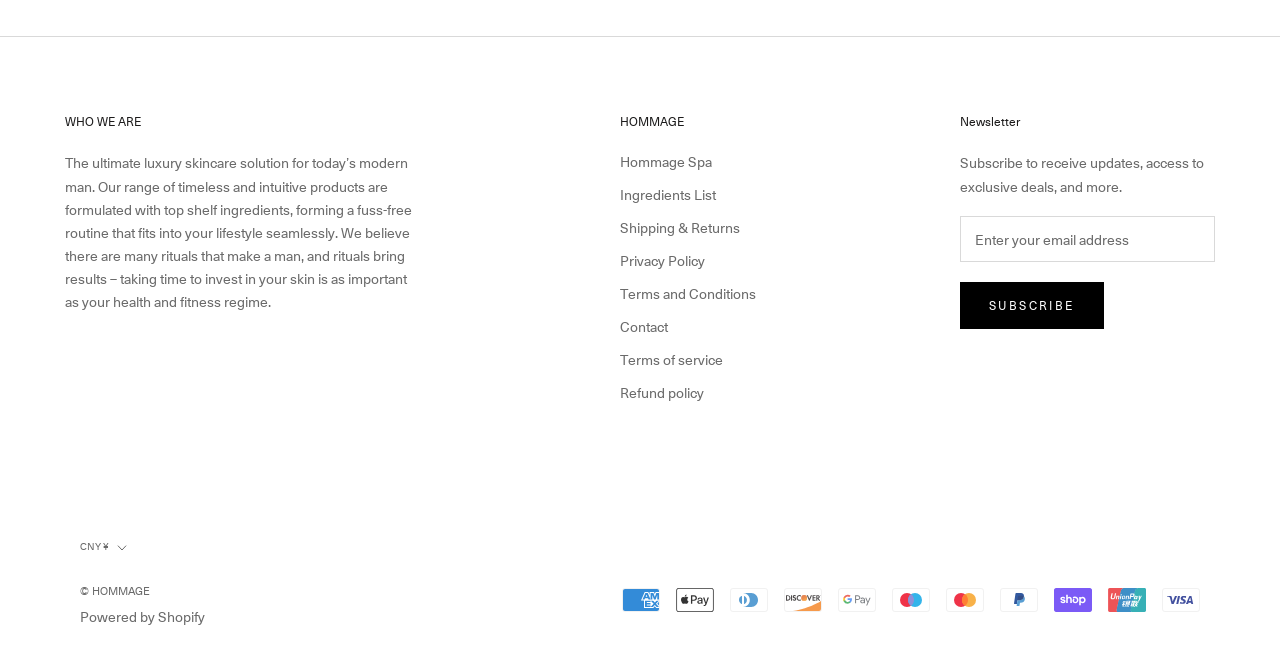Identify the coordinates of the bounding box for the element that must be clicked to accomplish the instruction: "Subscribe to the newsletter".

[0.75, 0.42, 0.862, 0.49]